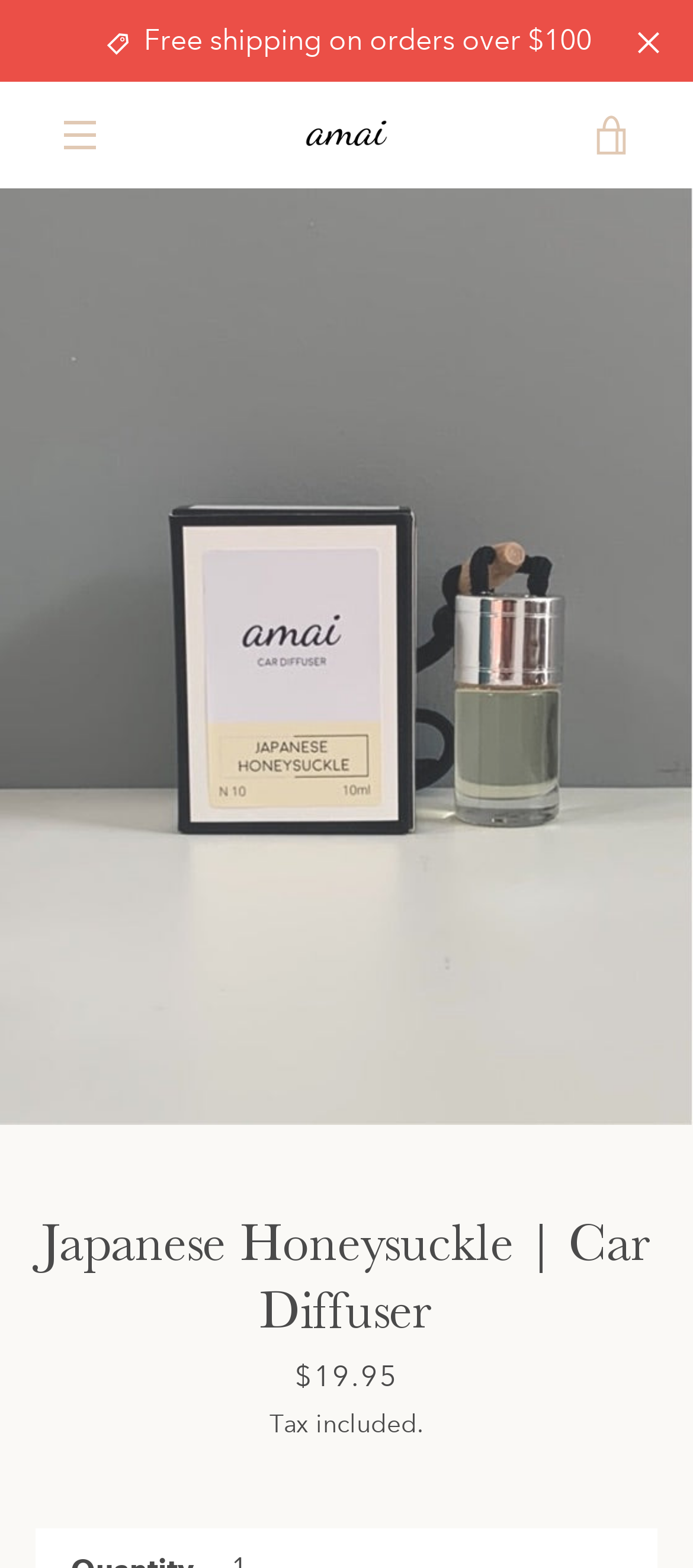Use a single word or phrase to answer the question: How many payment methods are accepted on this website?

6